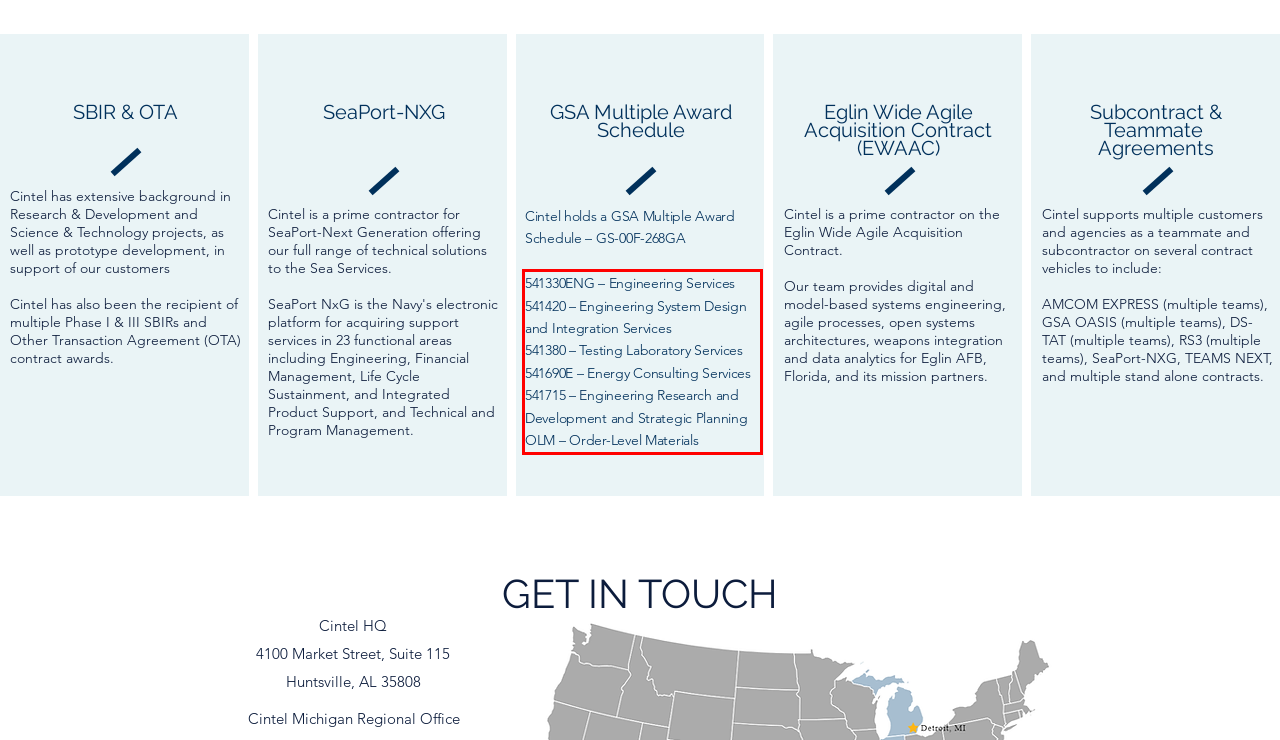Given the screenshot of a webpage, identify the red rectangle bounding box and recognize the text content inside it, generating the extracted text.

541330ENG – Engineering Services 541420 – Engineering System Design and Integration Services 541380 – Testing Laboratory Services 541690E – Energy Consulting Services 541715 – Engineering Research and Development and Strategic Planning OLM – Order-Level Materials